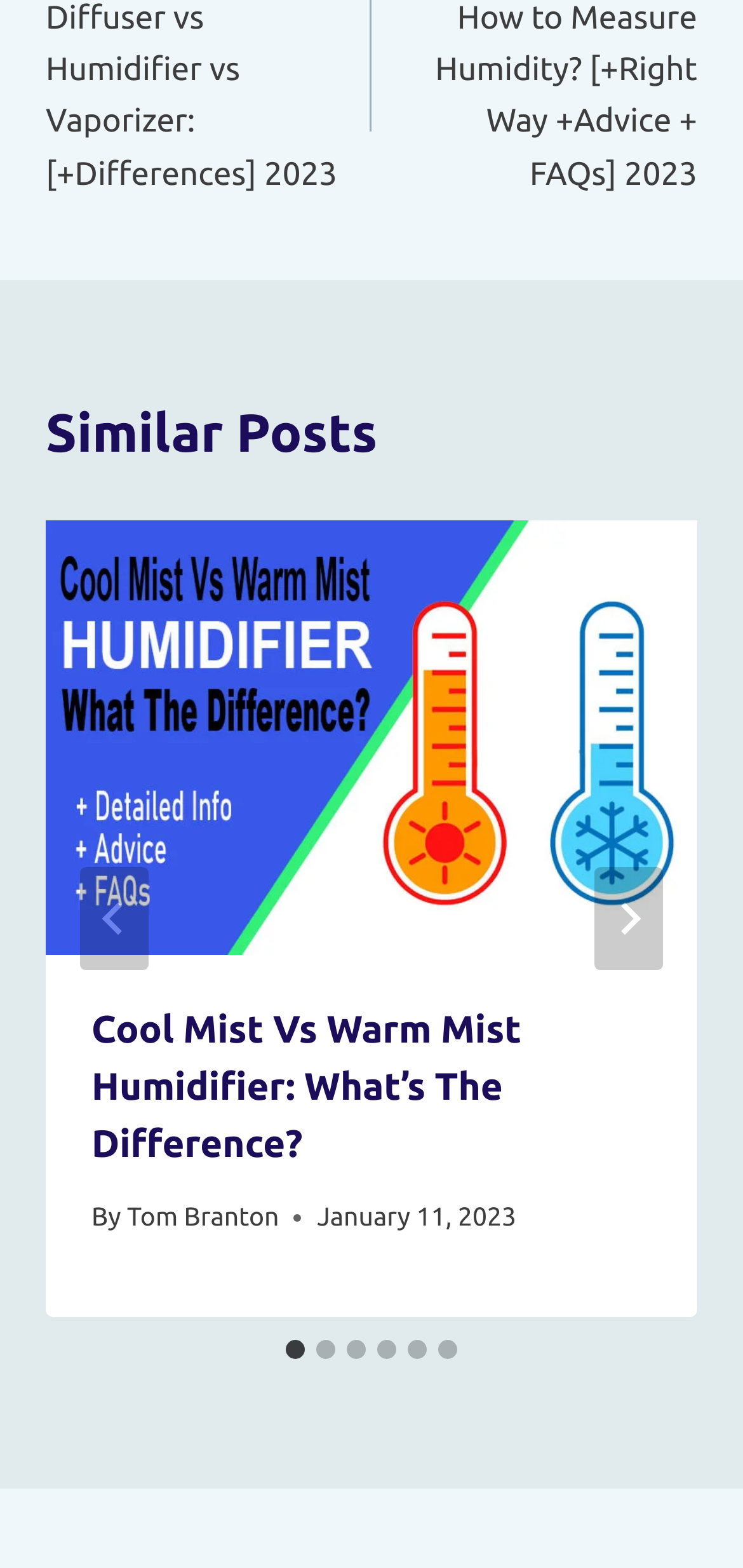Who is the author of the article?
Relying on the image, give a concise answer in one word or a brief phrase.

Tom Branton